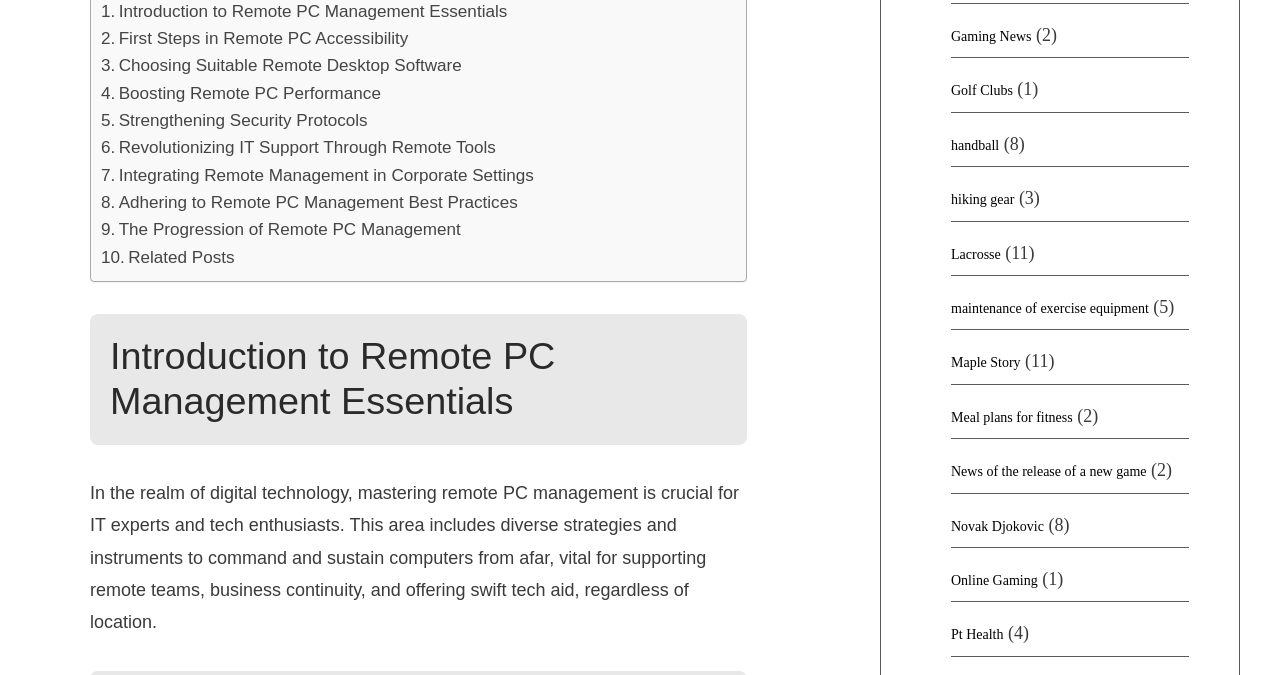Identify the bounding box coordinates of the region that needs to be clicked to carry out this instruction: "Read about Novak Djokovic". Provide these coordinates as four float numbers ranging from 0 to 1, i.e., [left, top, right, bottom].

[0.743, 0.768, 0.816, 0.791]